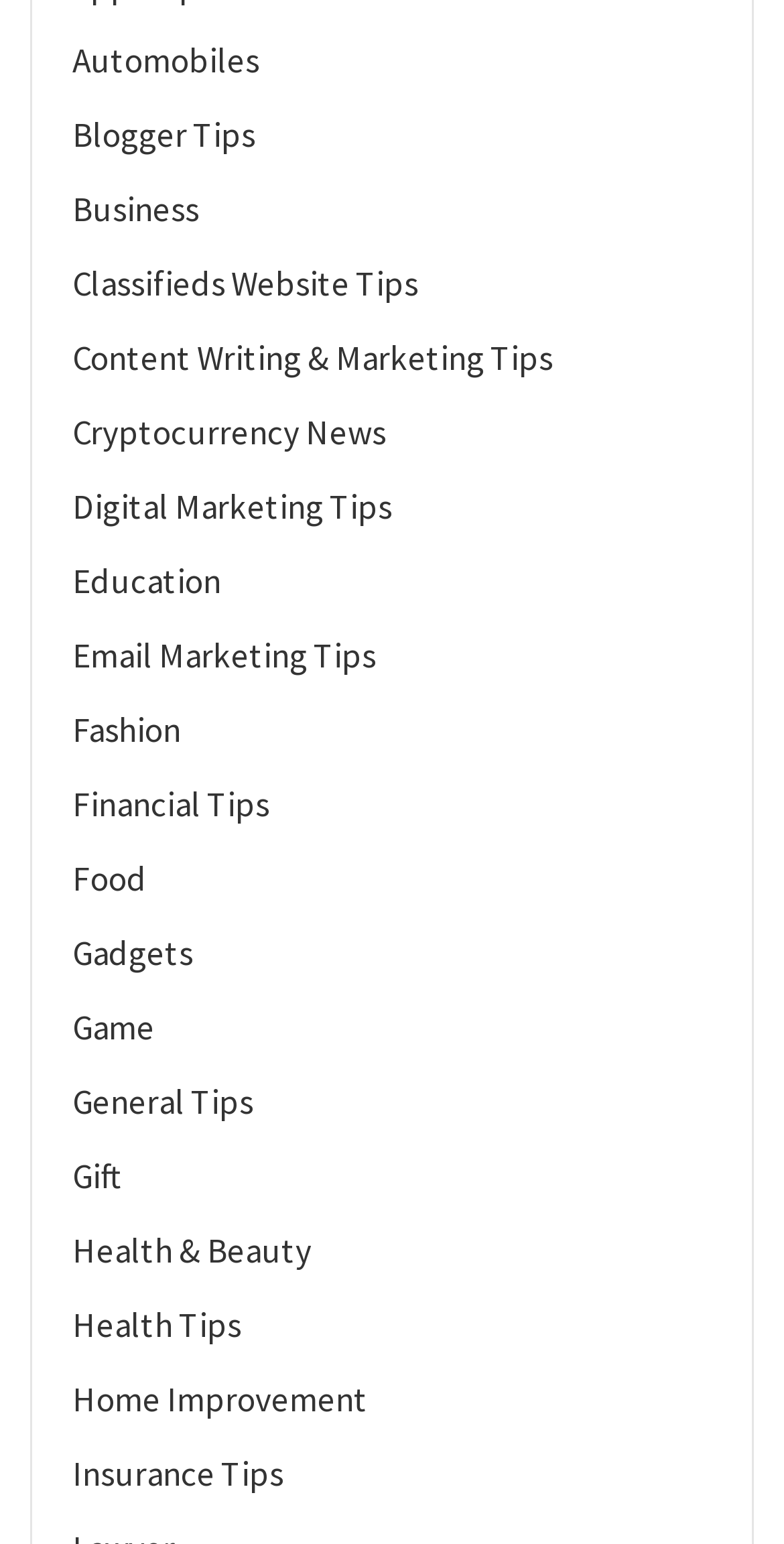Determine the bounding box coordinates of the UI element described by: "Content Writing & Marketing Tips".

[0.092, 0.217, 0.705, 0.245]